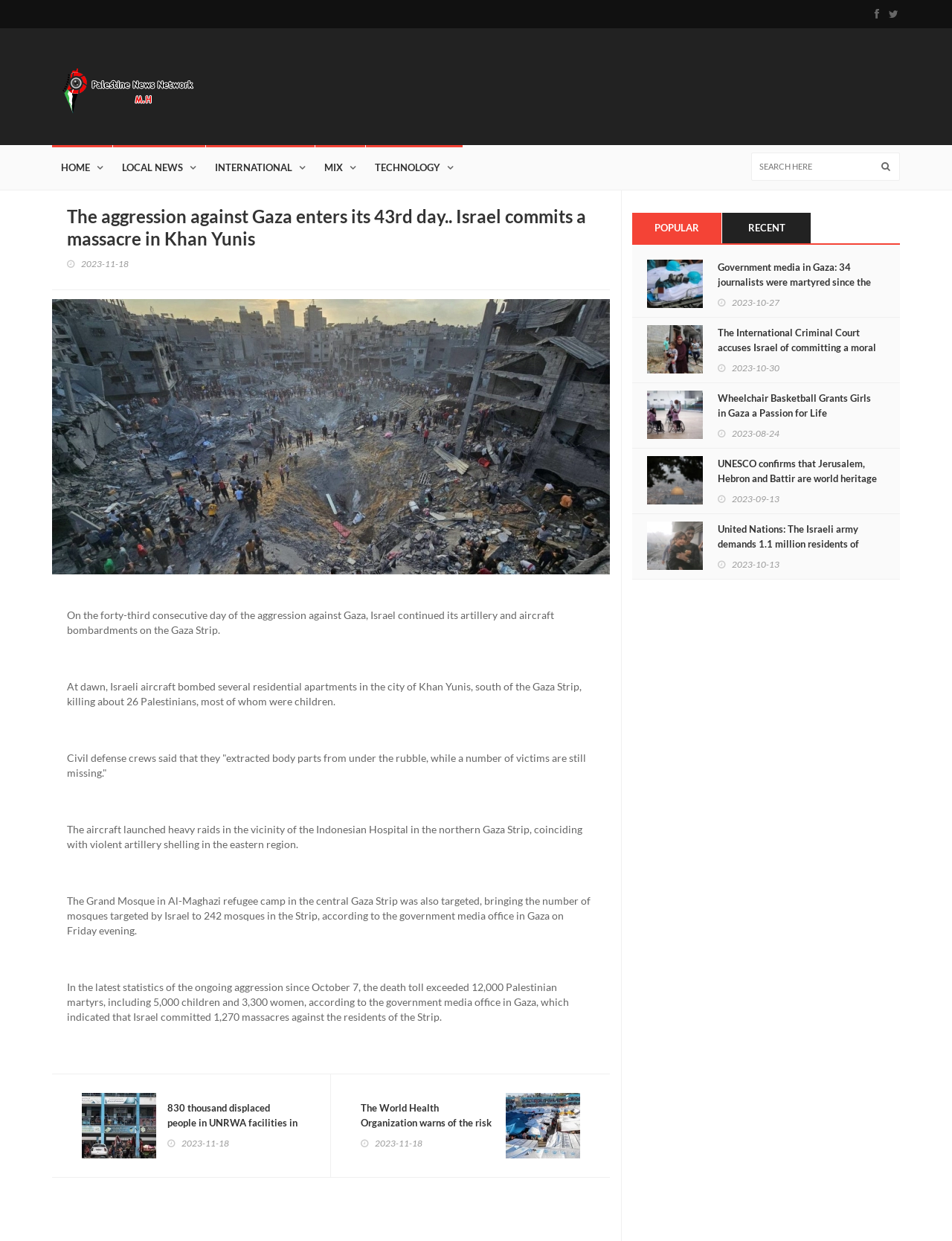Find the bounding box coordinates of the clickable element required to execute the following instruction: "Click HOME". Provide the coordinates as four float numbers between 0 and 1, i.e., [left, top, right, bottom].

[0.055, 0.117, 0.118, 0.153]